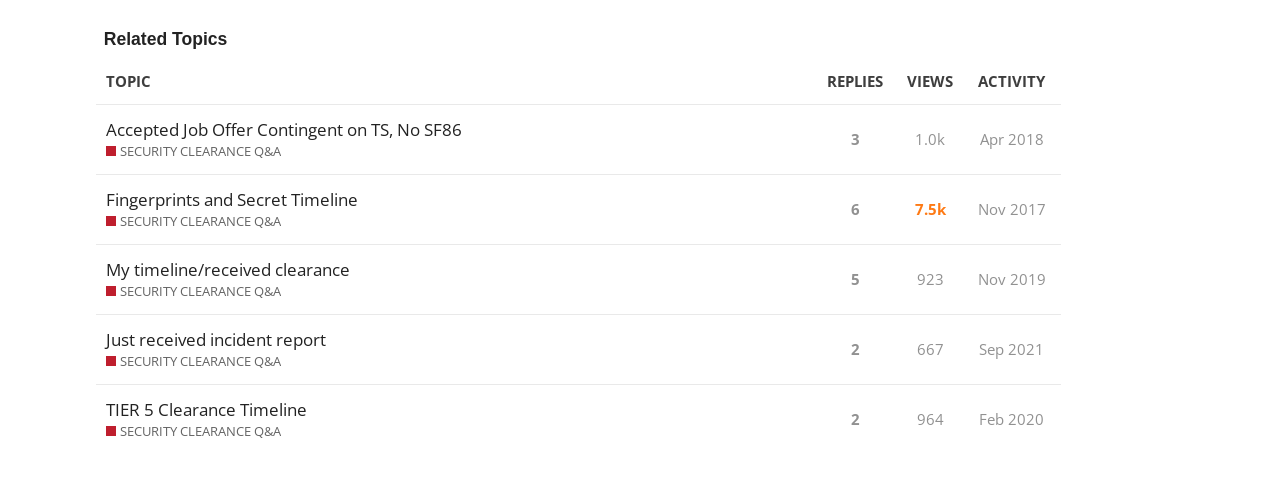Provide the bounding box coordinates of the section that needs to be clicked to accomplish the following instruction: "Search for something."

None